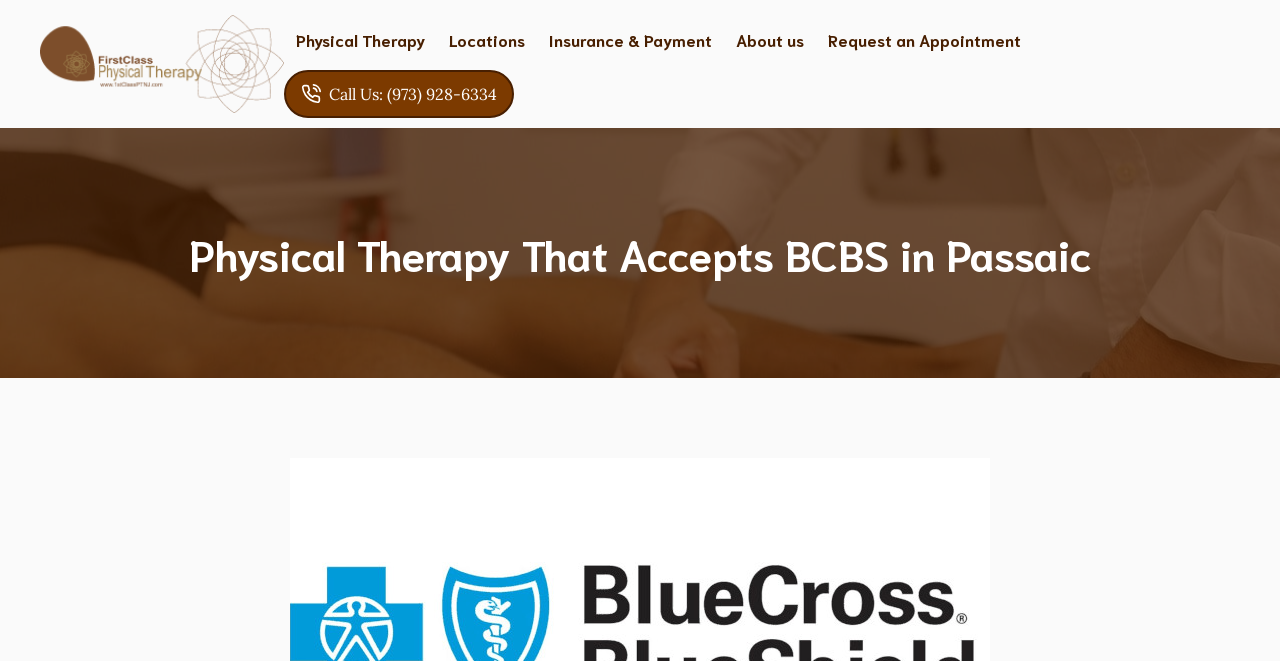How many sections are there in the banner?
Utilize the image to construct a detailed and well-explained answer.

I counted the number of sections in the banner, which is located at the top of the page. There are 2 sections: the link to 'First Class Physical Therapy Passaic' and the image associated with it.